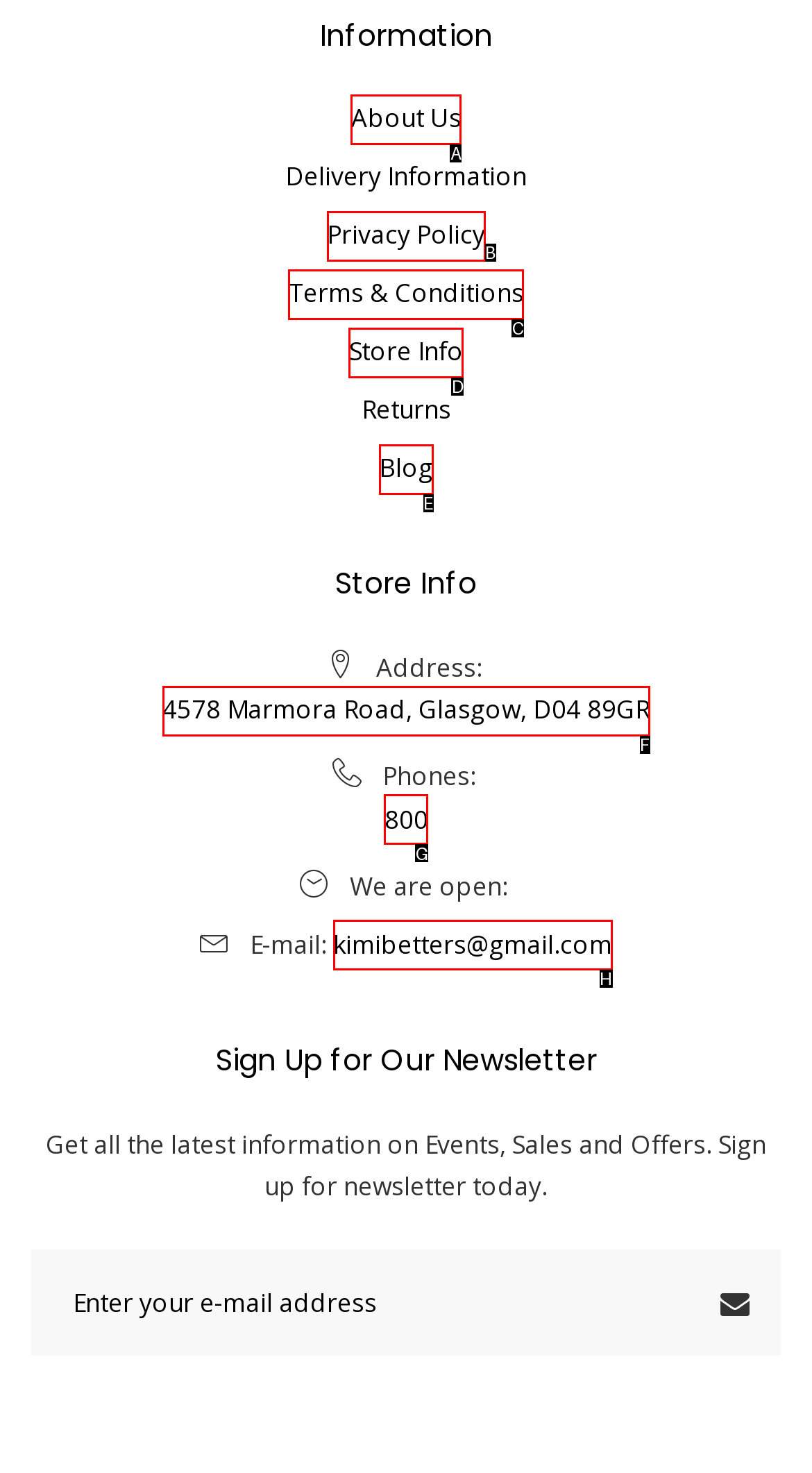Match the element description: title="Visit the main page" to the correct HTML element. Answer with the letter of the selected option.

None